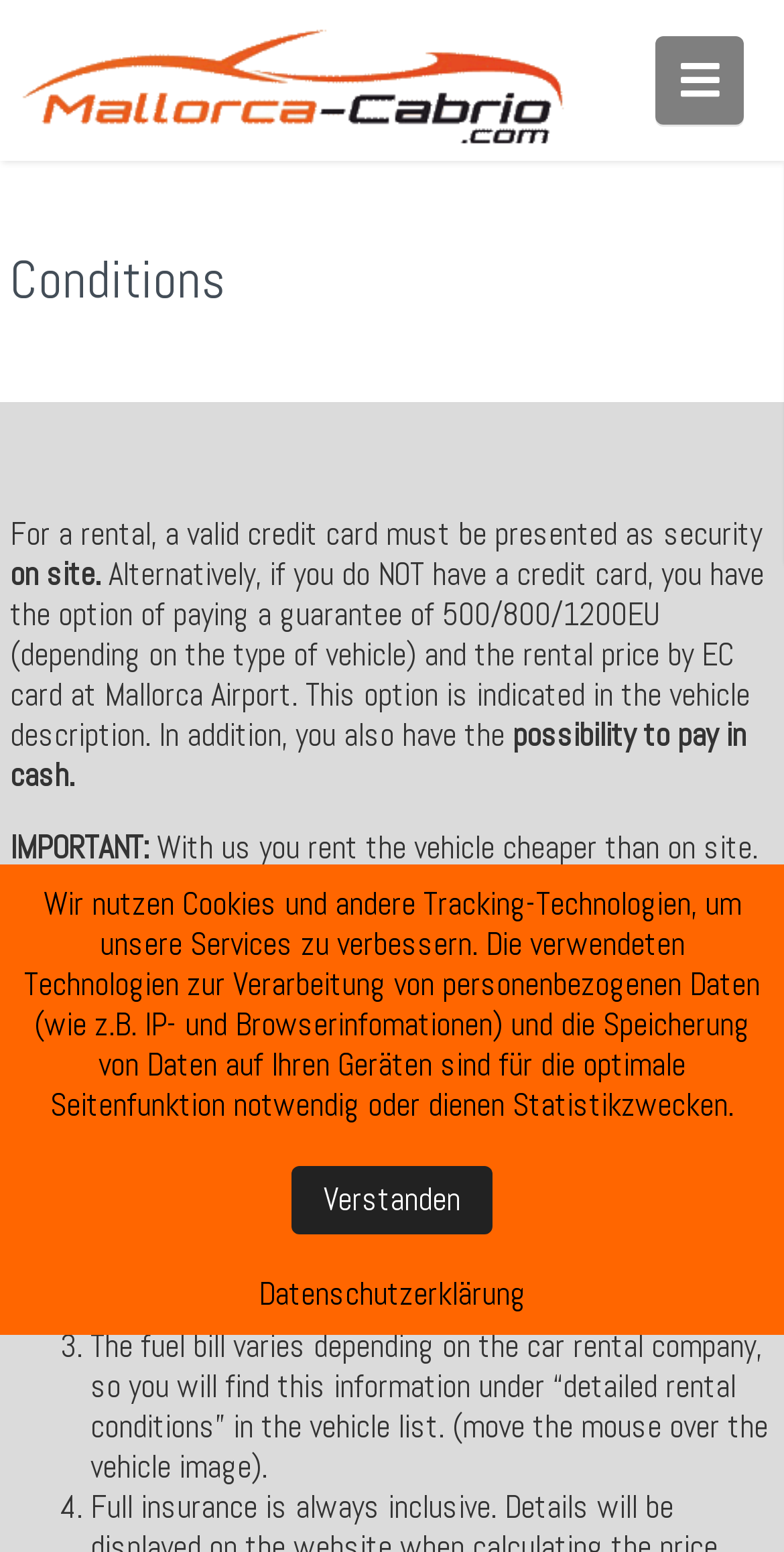Generate an in-depth caption that captures all aspects of the webpage.

The webpage appears to be a conditions page for a car rental service, specifically for Cabrio Mallorca mieten. At the top left, there is a link and an image with the same name, "Cabrio Mallorca mieten". To the right of these elements, there is a button for the primary menu.

Below the top elements, there is a heading titled "Conditions" that spans almost the entire width of the page. Under this heading, there are several paragraphs of text that outline the conditions for renting a car. The text explains that a valid credit card is required as security, but alternatively, a guarantee and rental price can be paid by EC card at Mallorca Airport. It also mentions the importance of presenting a car rental voucher with the price on site.

The text continues to outline the general conditions, including the minimum age requirement, which is usually 21 years old, and that all kilometers driven are included in the rental price. There are also numbered list items that provide additional information, such as the fuel bill varying depending on the car rental company.

At the bottom of the page, there is a notice about the use of cookies and other tracking technologies to improve services. This notice includes a button to acknowledge understanding and a link to a data protection declaration.